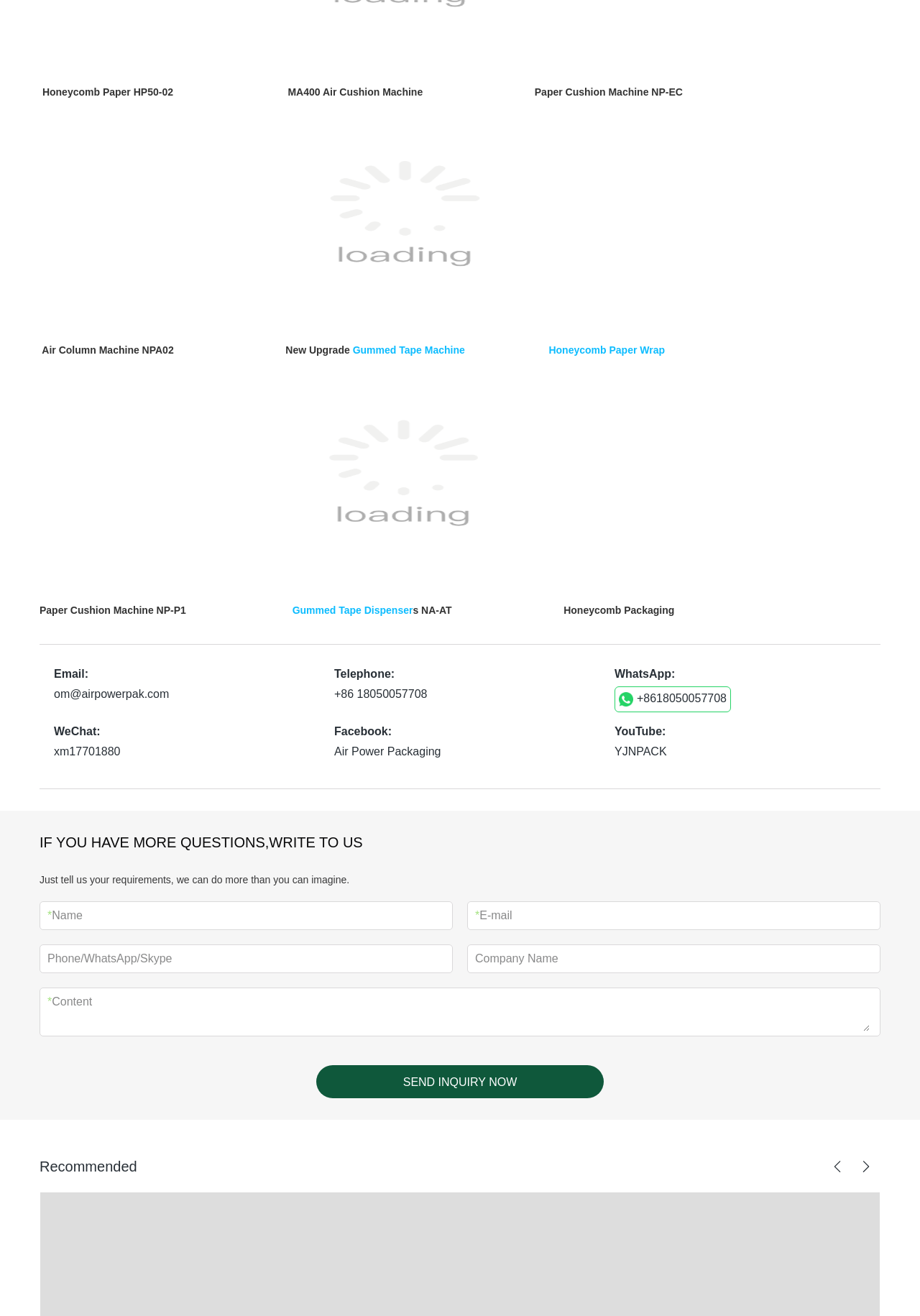Based on the provided description, "SEND INQUIRY NOW", find the bounding box of the corresponding UI element in the screenshot.

[0.344, 0.81, 0.656, 0.835]